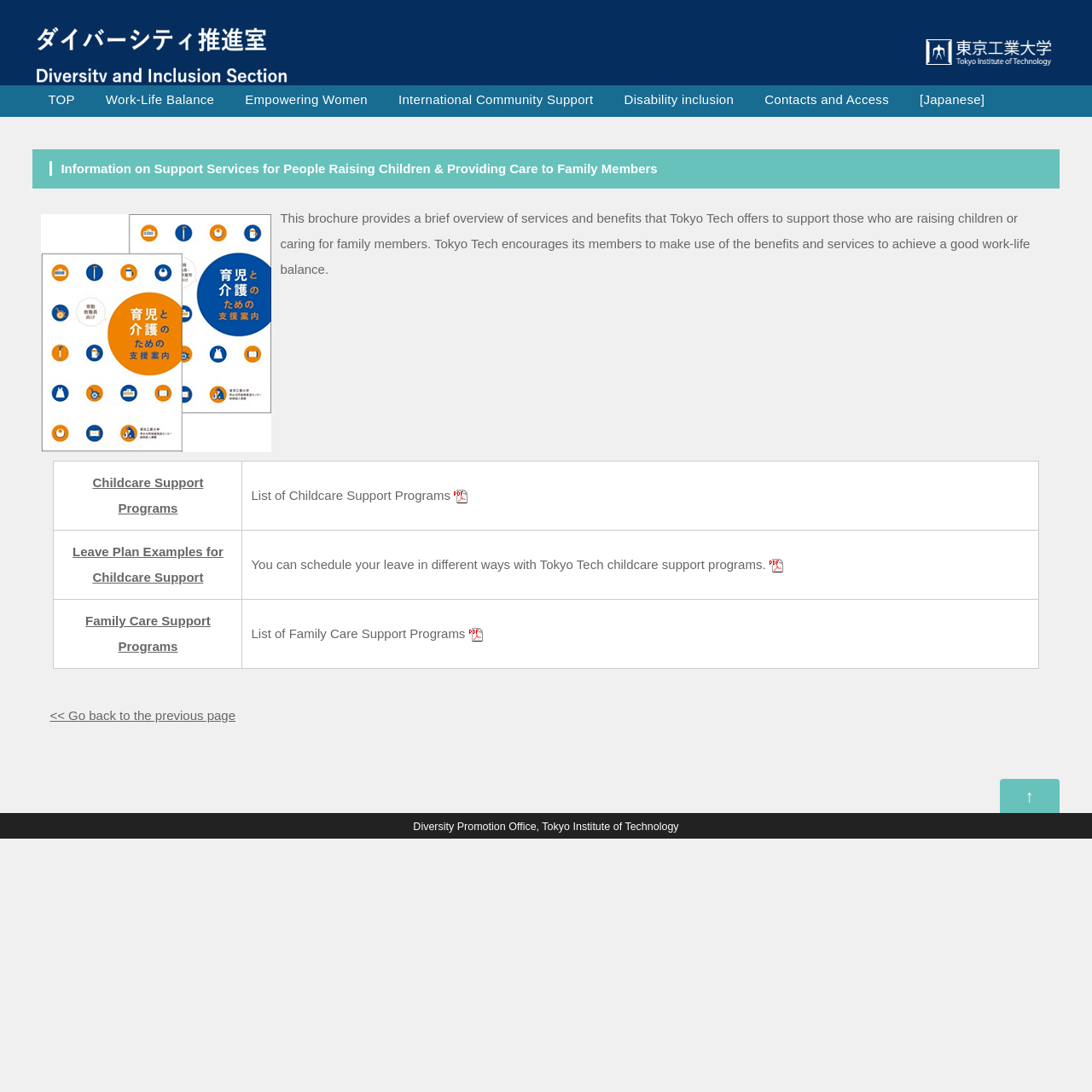Find the bounding box coordinates of the element you need to click on to perform this action: 'View the 'Work-Life Balance' page'. The coordinates should be represented by four float values between 0 and 1, in the format [left, top, right, bottom].

[0.083, 0.078, 0.21, 0.104]